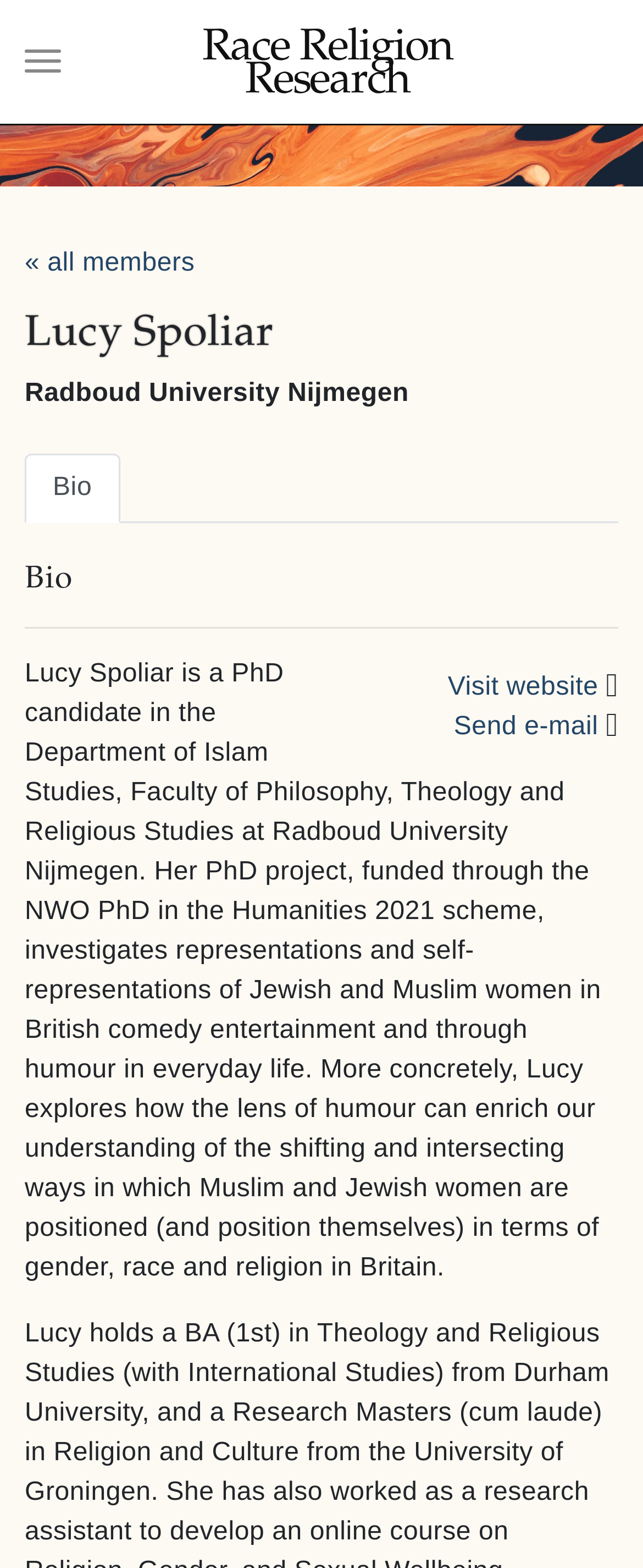Carefully observe the image and respond to the question with a detailed answer:
What is the topic of Lucy Spoliar's PhD project?

I found this information by reading the long text in the StaticText element which describes Lucy Spoliar's PhD project. The project investigates representations and self-representations of Jewish and Muslim women in British comedy entertainment and through humour in everyday life.